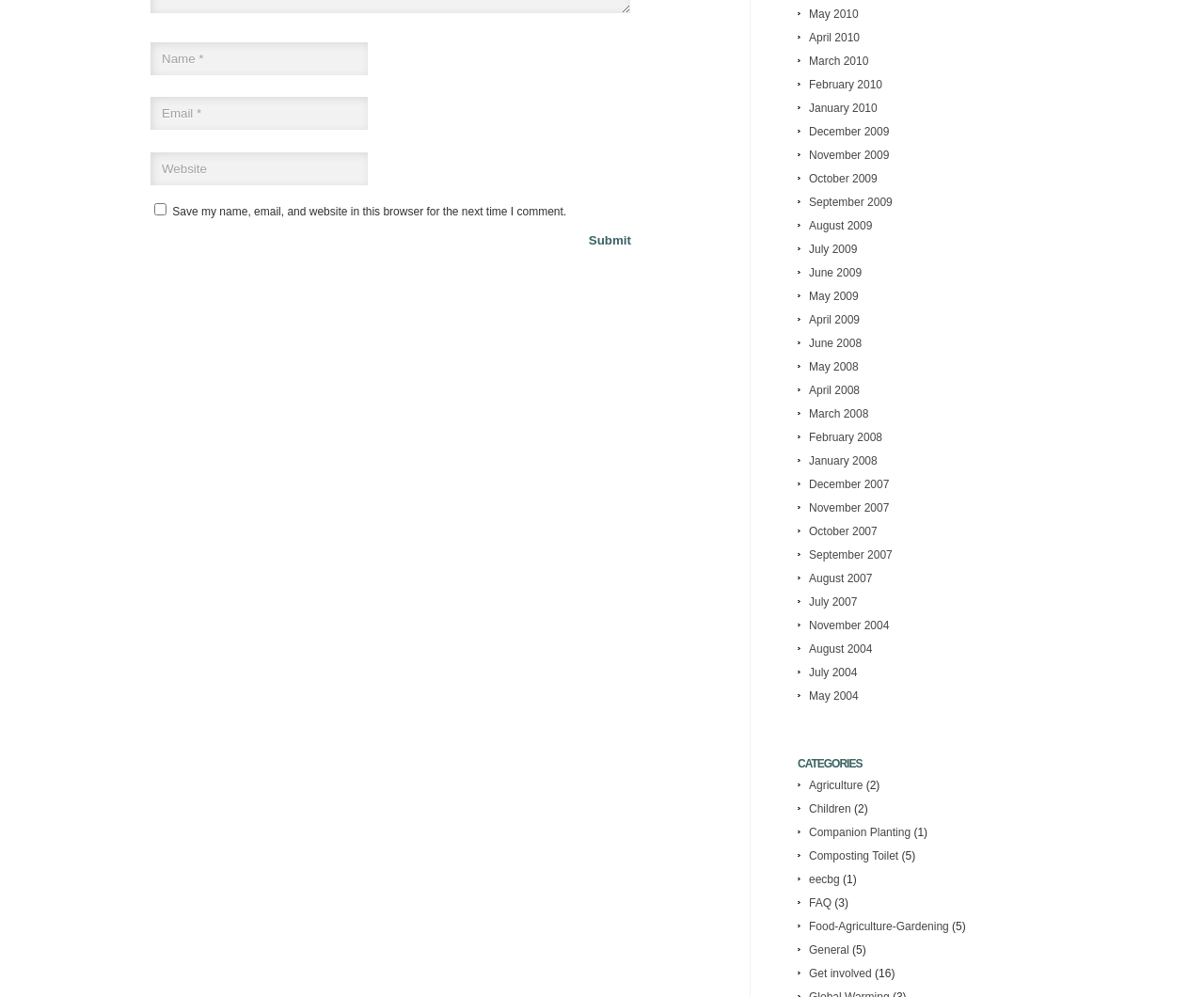Please predict the bounding box coordinates of the element's region where a click is necessary to complete the following instruction: "Visit the May 2010 archive". The coordinates should be represented by four float numbers between 0 and 1, i.e., [left, top, right, bottom].

[0.672, 0.008, 0.713, 0.021]